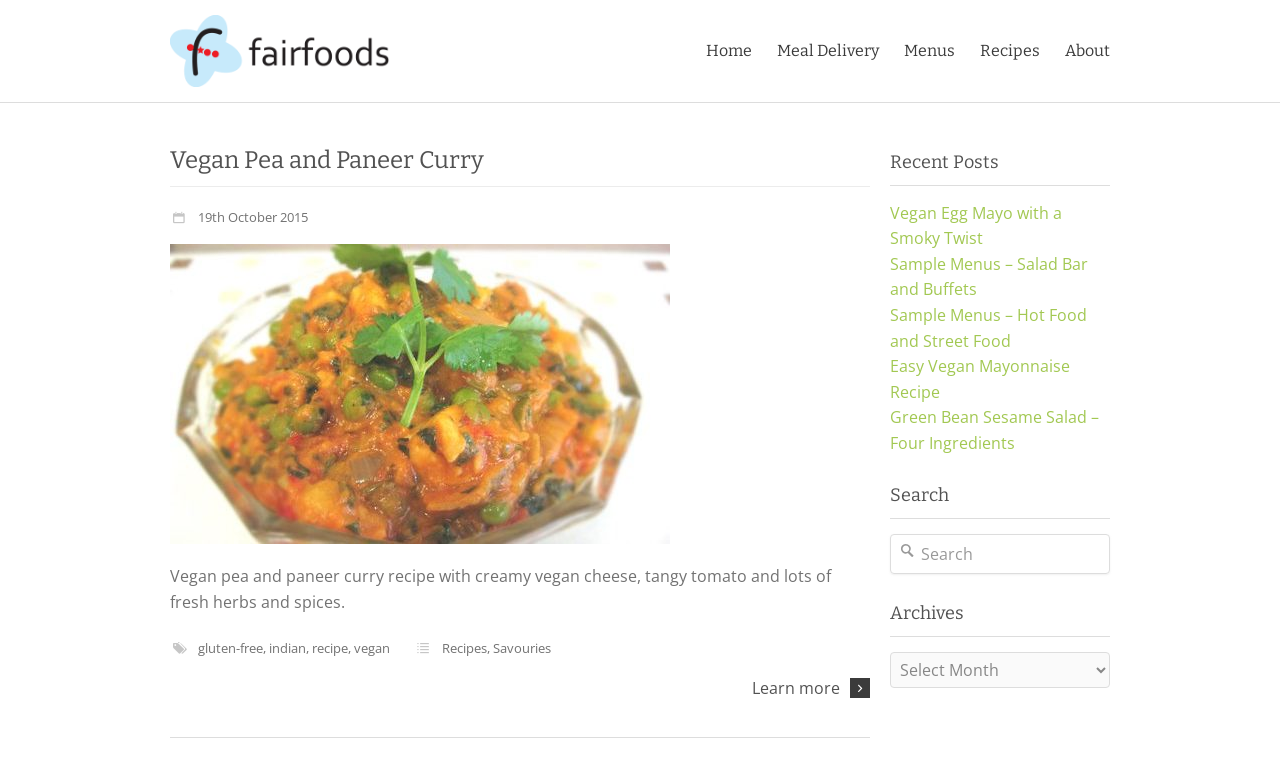Construct a thorough caption encompassing all aspects of the webpage.

This webpage is about Vegan Catering in Devon, with a focus on Fairfoods, a company that offers gluten-free options. At the top left, there is a logo of Fairfoods, accompanied by a link to the company's homepage. 

To the right of the logo, there is a navigation menu with links to different sections of the website, including Home, Meal Delivery, Menus, Recipes, and About. 

Below the navigation menu, there is a heading that reads "Vegan Pea and Paneer Curry", which is a recipe featured on the page. This heading is accompanied by a link to the recipe and an image of the dish. 

To the right of the image, there is a paragraph that describes the recipe, mentioning creamy vegan cheese, tangy tomato, and fresh herbs and spices. 

Below the recipe description, there are several links to related tags, including gluten-free, indian, recipe, vegan, and more. 

Further down the page, there is a section titled "Recent Posts", which lists several links to recent articles, including "Vegan Egg Mayo with a Smoky Twist", "Sample Menus – Salad Bar and Buffets", and more. 

To the right of the recent posts section, there is a search bar where users can input keywords to search the website. 

Finally, at the bottom of the page, there is a section titled "Archives", which allows users to browse through the website's archives using a dropdown menu.